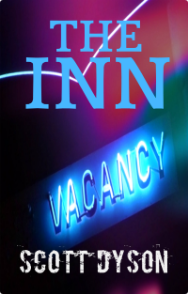What type of font is used for the author's name?
We need a detailed and meticulous answer to the question.

The author's name, Scott Dyson, appears at the bottom of the book cover in a distressed white font, which adds to the intriguing and potentially suspenseful theme of the book.